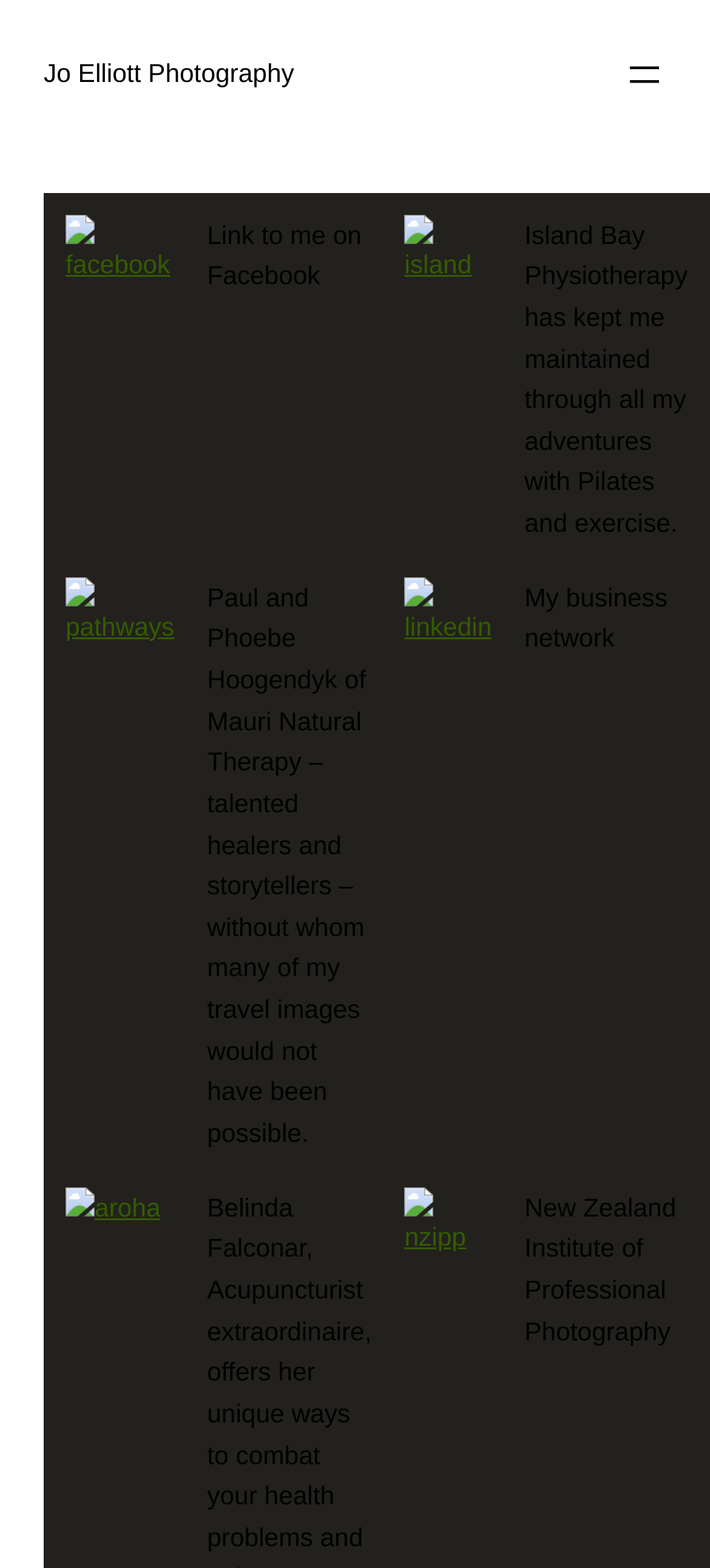How many social media links are available?
Please interpret the details in the image and answer the question thoroughly.

I counted the number of social media links available on the webpage, which are Facebook, Island Bay Physiotherapy, LinkedIn, Pathways, and Aroha. Therefore, there are 5 social media links available.